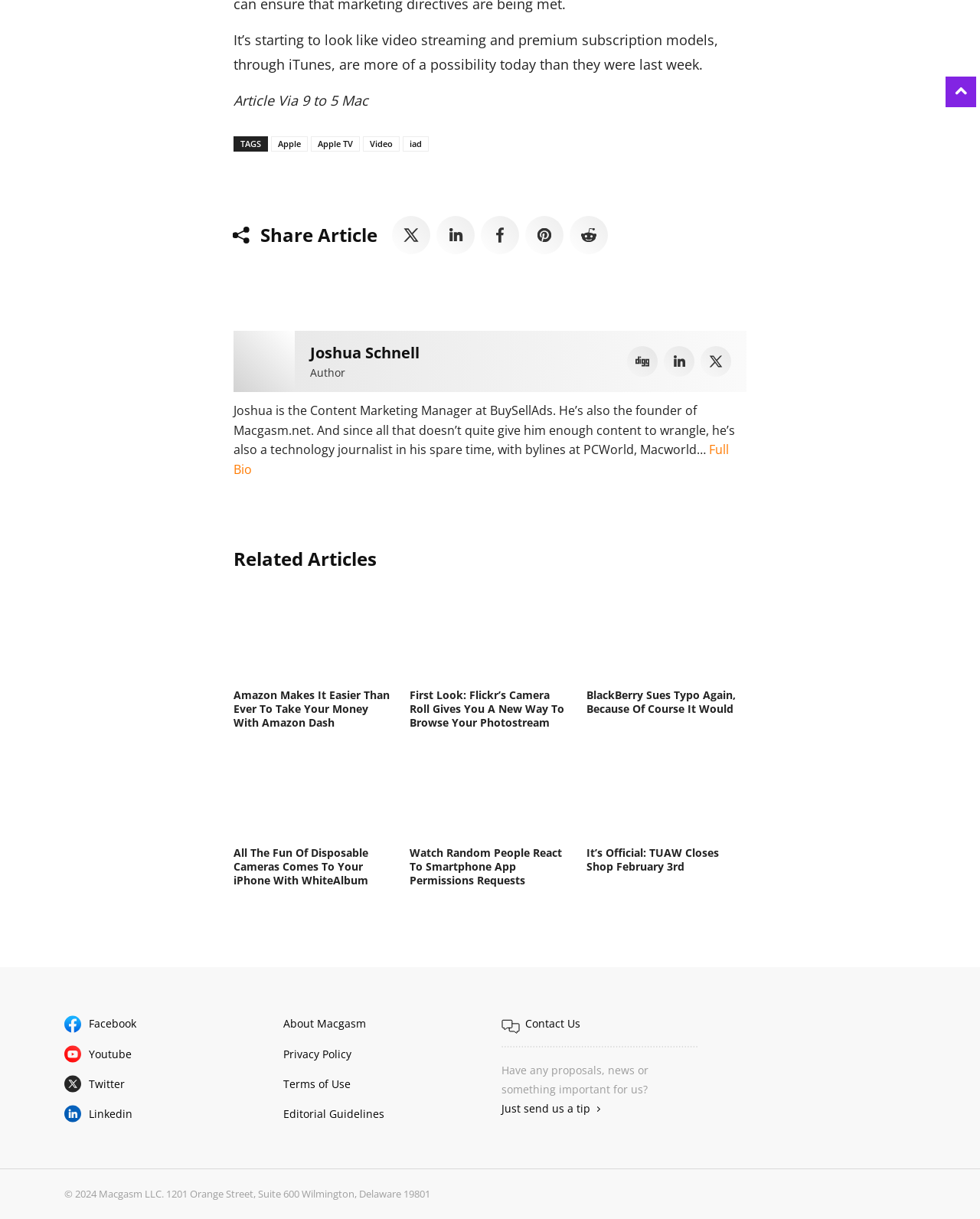Locate the bounding box coordinates of the element I should click to achieve the following instruction: "Read the full bio of Joshua Schnell".

[0.238, 0.362, 0.744, 0.392]